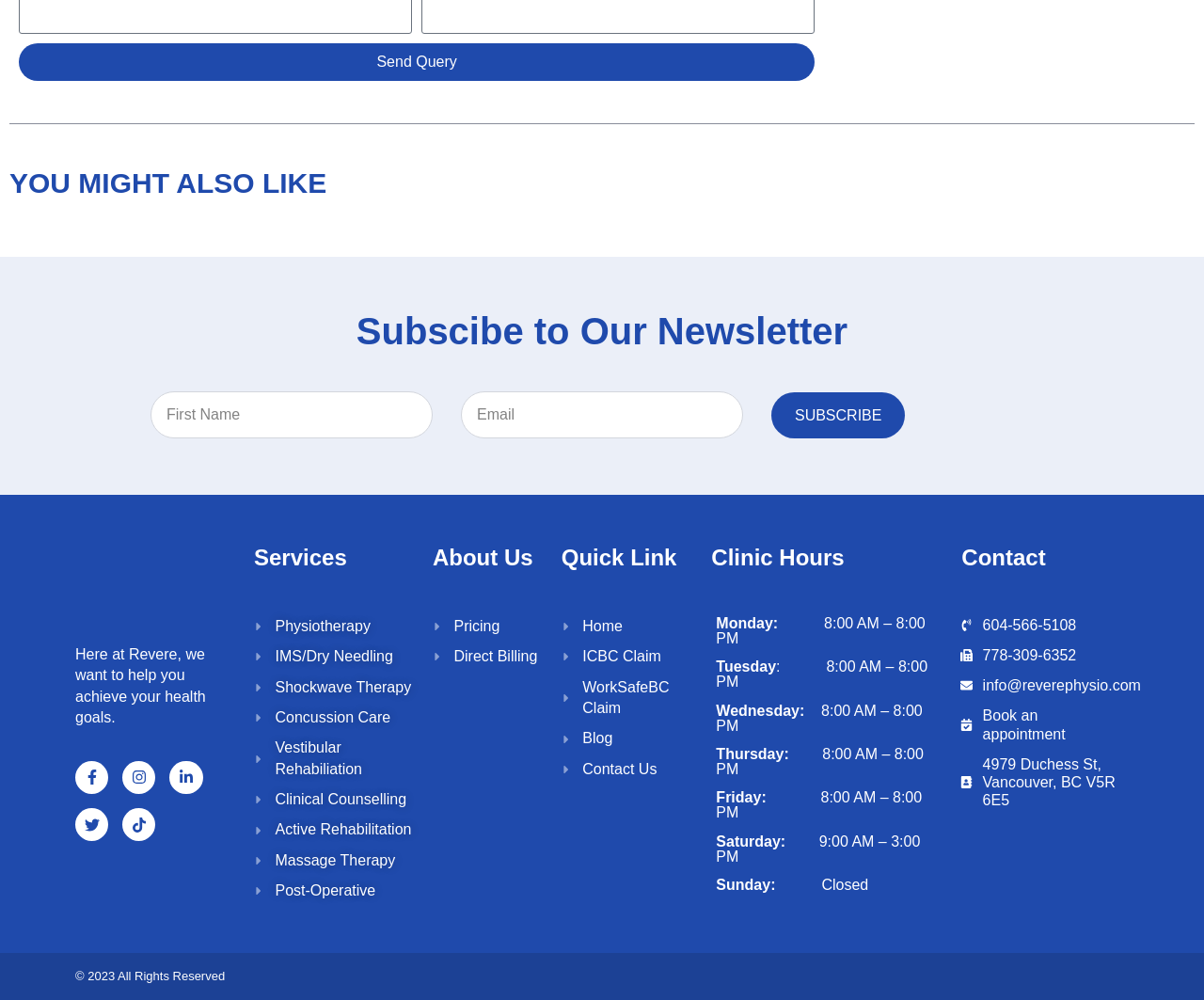Please locate the bounding box coordinates of the element's region that needs to be clicked to follow the instruction: "Send a query". The bounding box coordinates should be provided as four float numbers between 0 and 1, i.e., [left, top, right, bottom].

[0.016, 0.043, 0.677, 0.081]